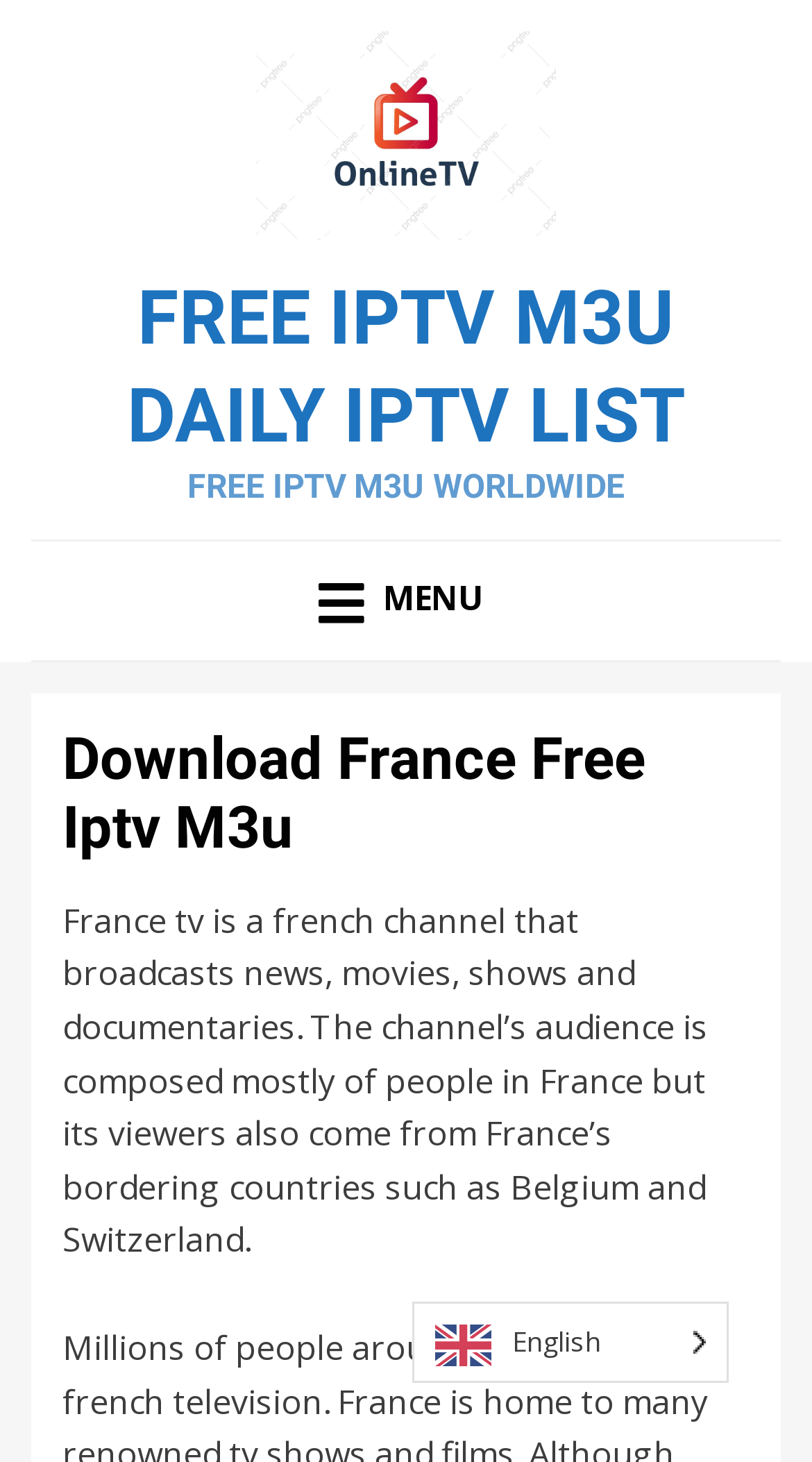What is the purpose of the 'MENU' button?
Examine the image and provide an in-depth answer to the question.

The 'MENU' button is likely used to navigate through the webpage or access additional features, as it is a common convention in web design to use a menu button for navigation purposes.